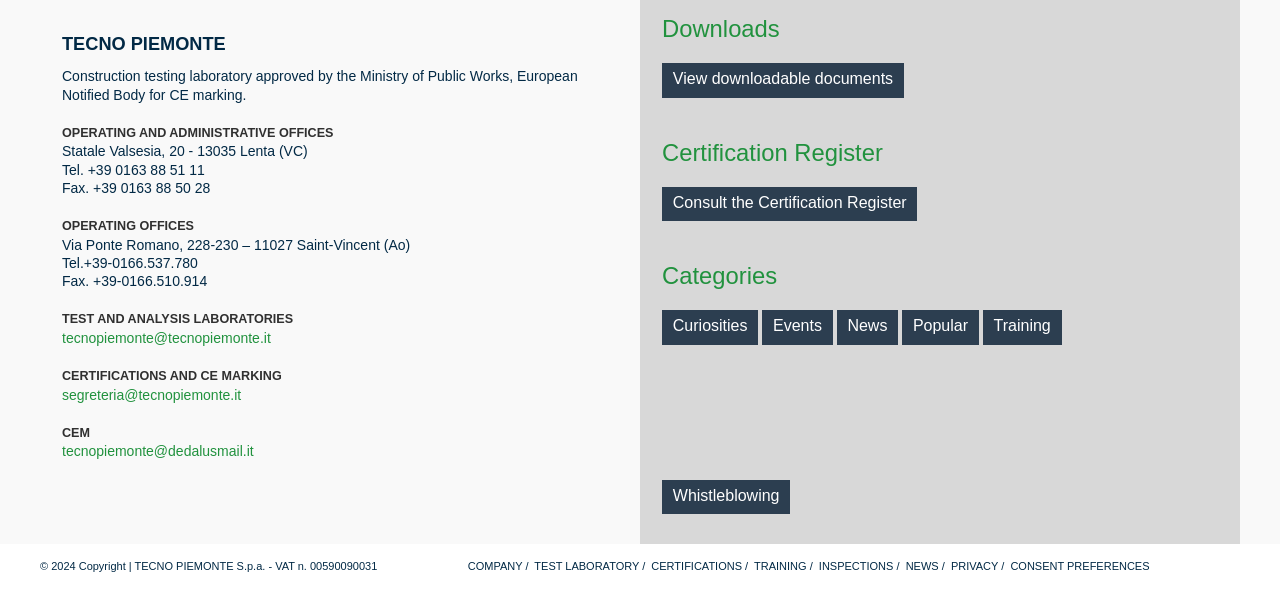Please answer the following question using a single word or phrase: What is the category with 32 items?

News